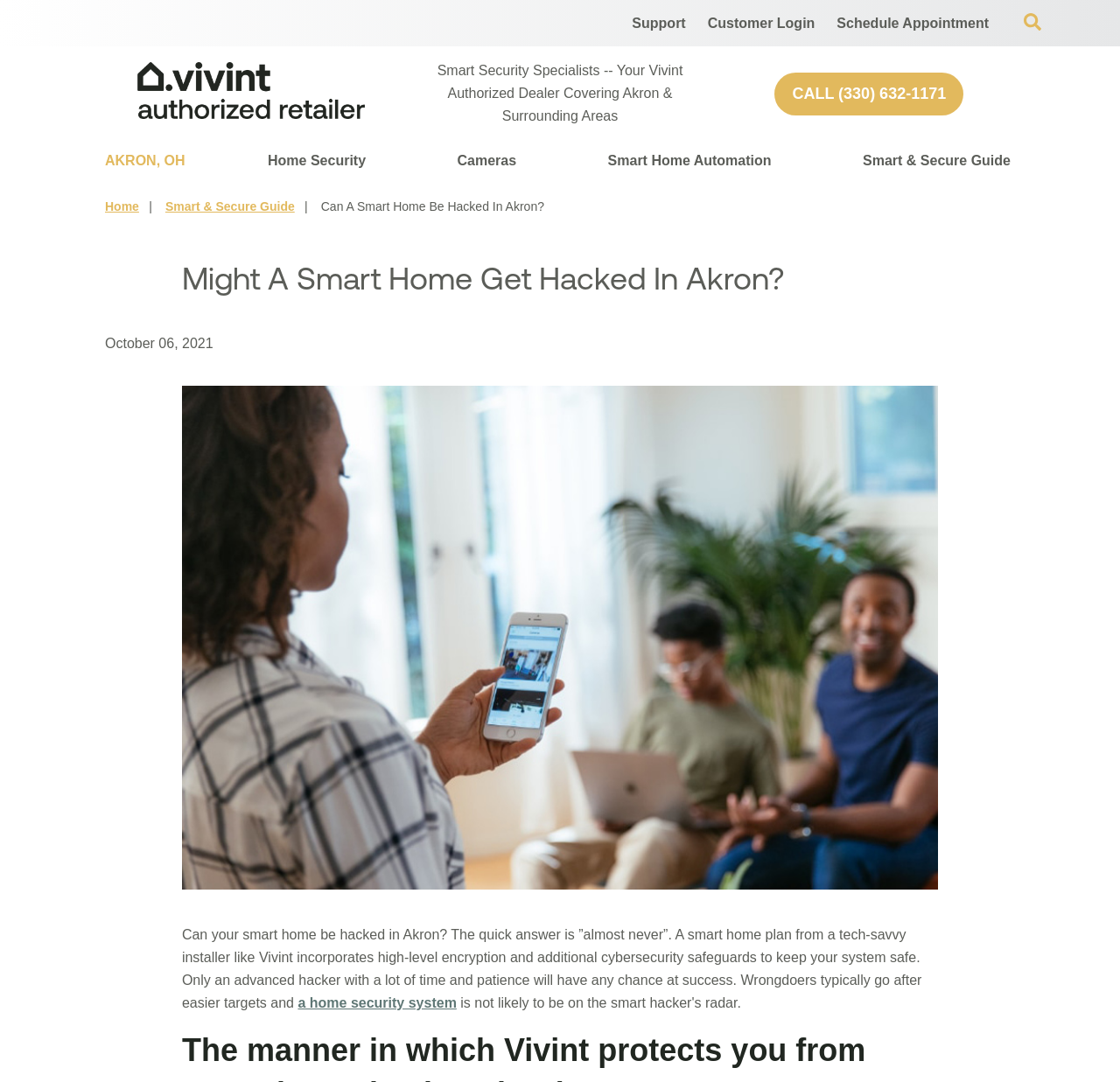Determine the bounding box coordinates of the element's region needed to click to follow the instruction: "Learn about Home Security". Provide these coordinates as four float numbers between 0 and 1, formatted as [left, top, right, bottom].

[0.239, 0.13, 0.327, 0.167]